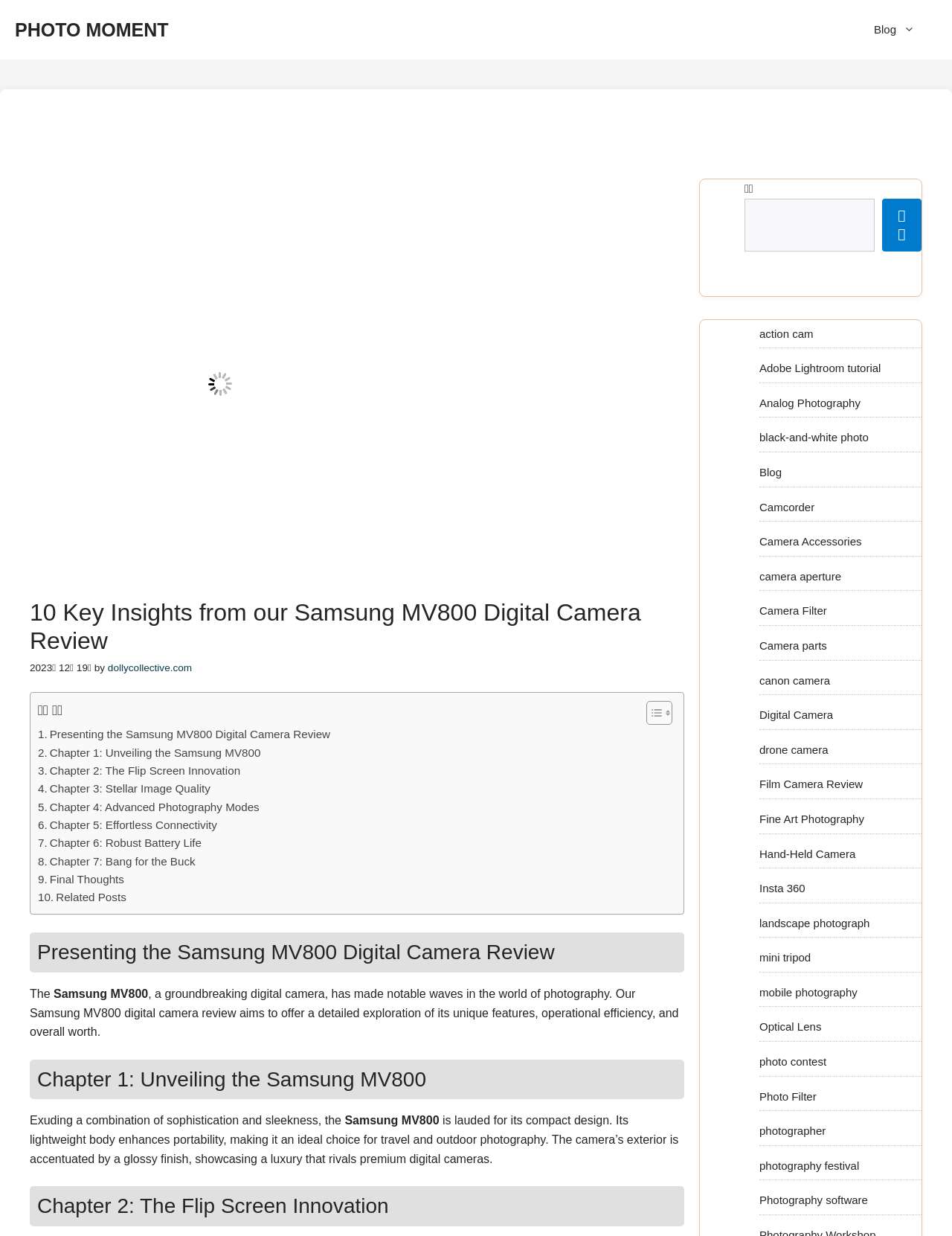Determine the bounding box for the UI element that matches this description: "name="submit" value="Post Comment"".

None